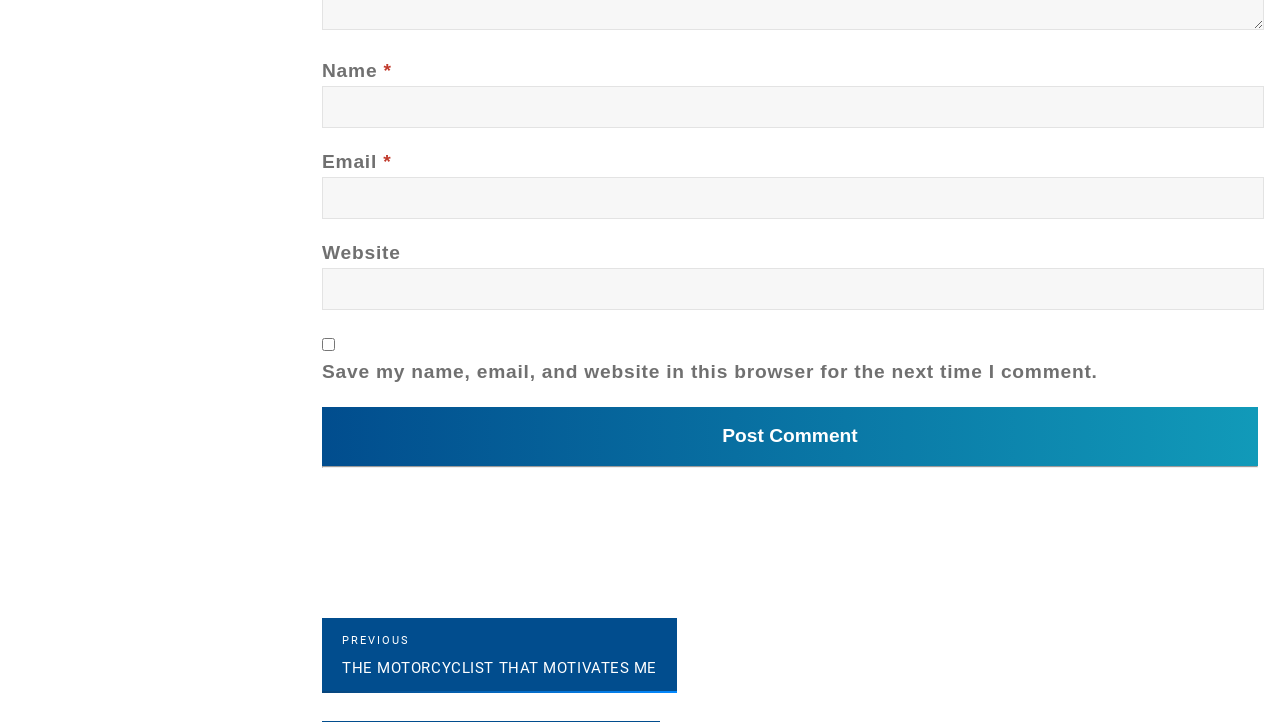Please provide a comprehensive answer to the question below using the information from the image: Is the 'Save my name, email, and website in this browser for the next time I comment' checkbox checked?

The checkbox element with the description 'Save my name, email, and website in this browser for the next time I comment' has a checked property set to false, indicating that it is not checked.